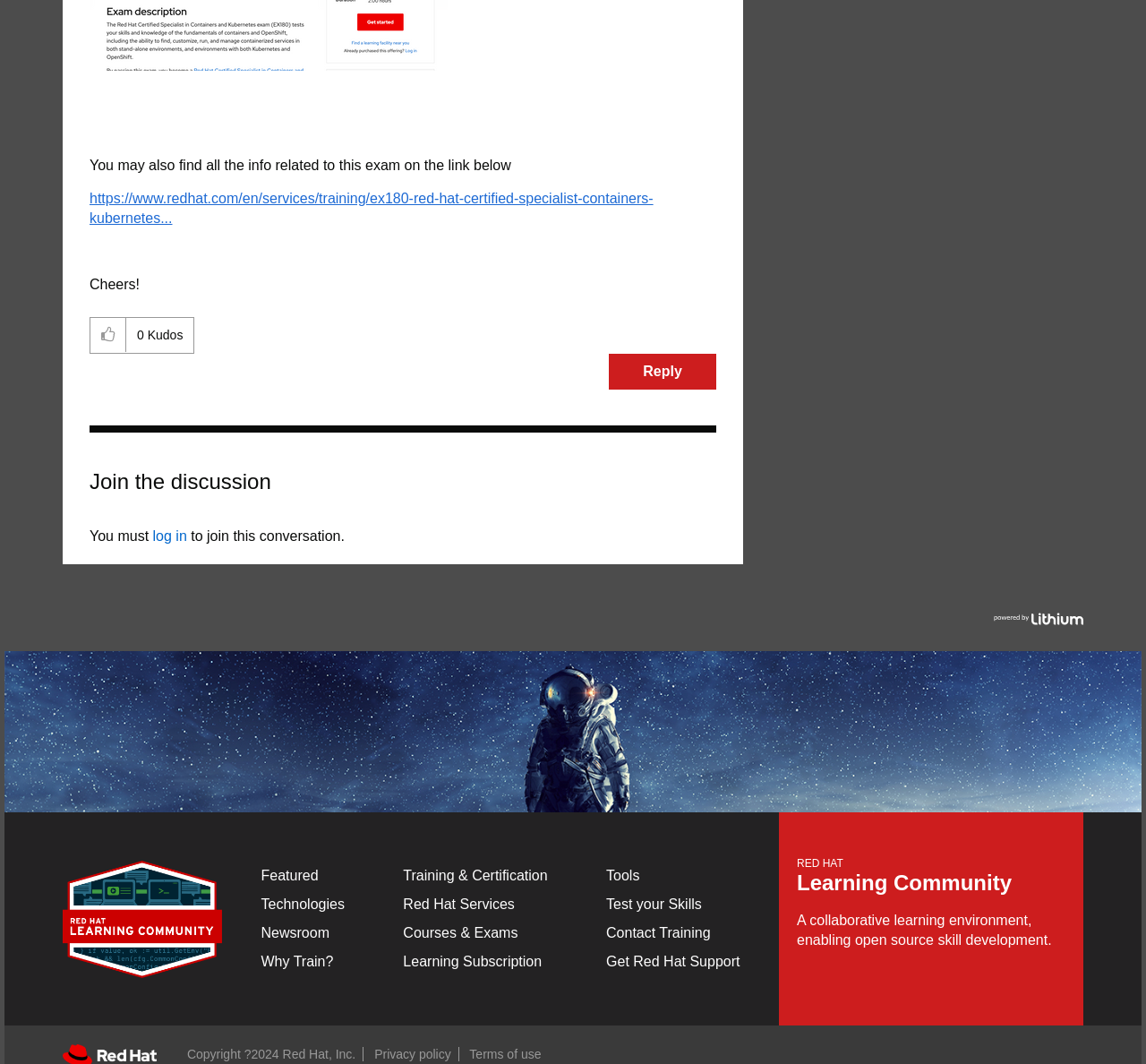Determine the bounding box coordinates of the clickable element to complete this instruction: "Test your Skills". Provide the coordinates in the format of four float numbers between 0 and 1, [left, top, right, bottom].

[0.529, 0.843, 0.612, 0.857]